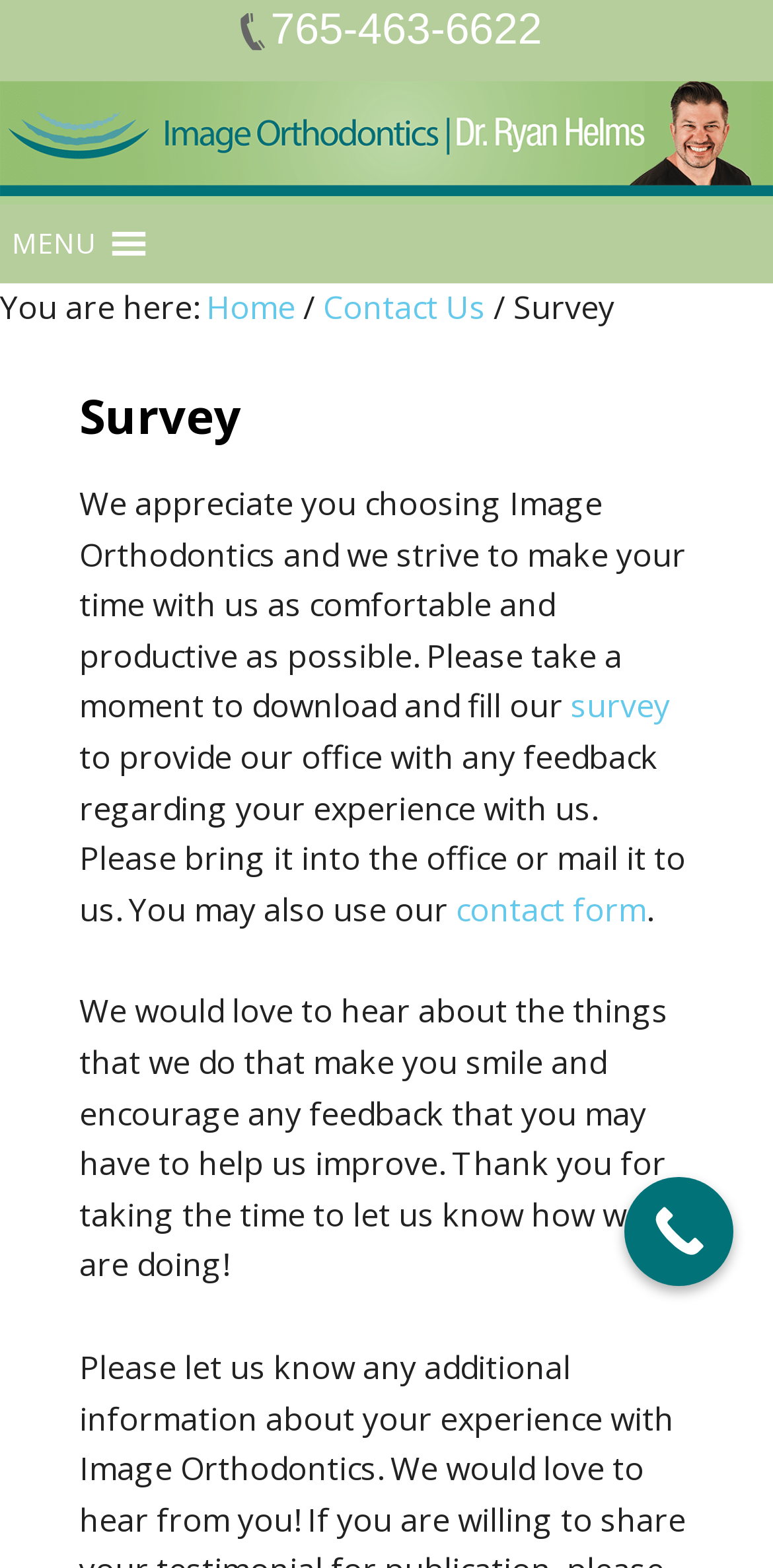Please determine the bounding box coordinates of the element to click in order to execute the following instruction: "View the contact us page". The coordinates should be four float numbers between 0 and 1, specified as [left, top, right, bottom].

[0.418, 0.181, 0.628, 0.209]